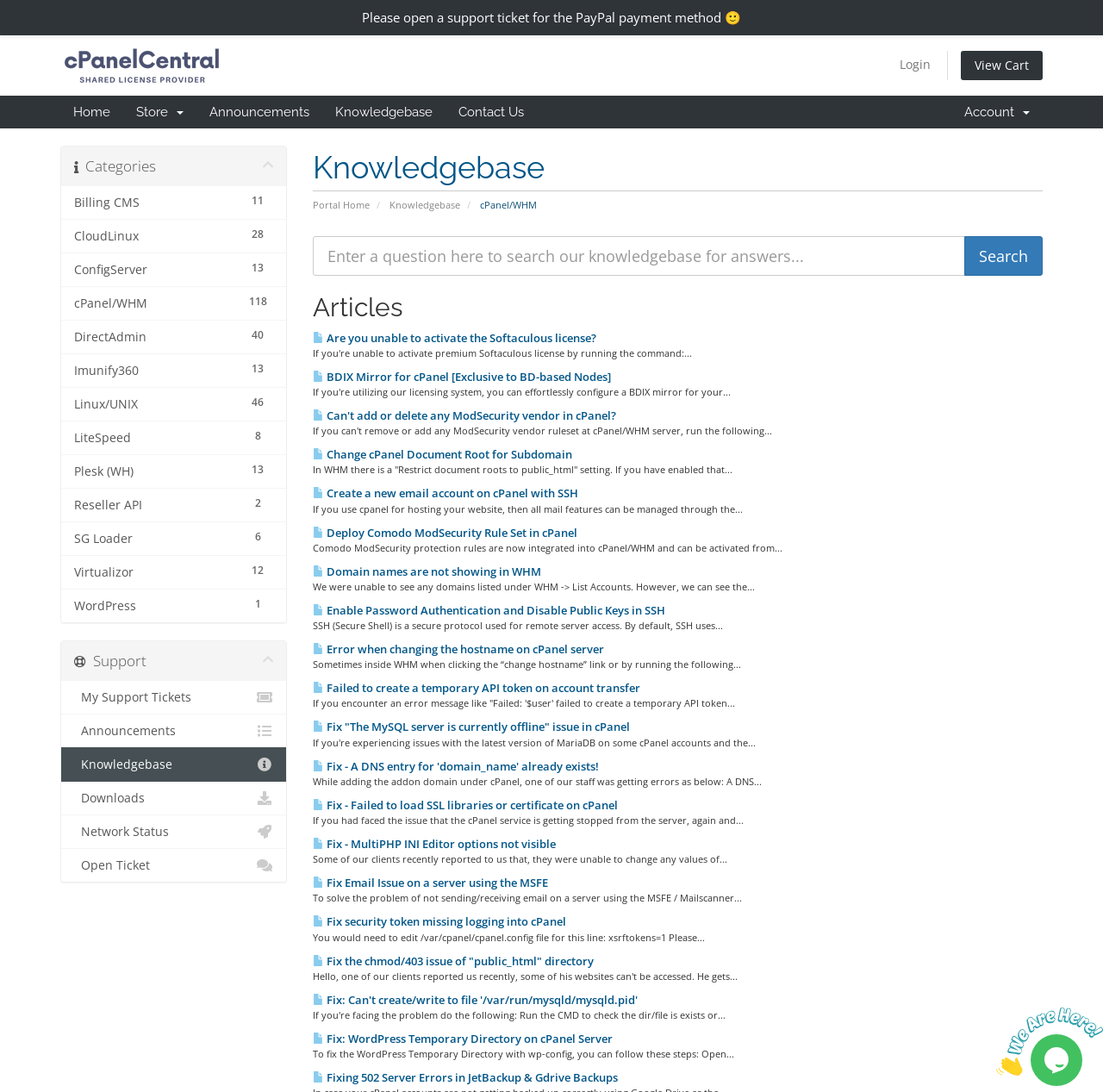Using the provided element description, identify the bounding box coordinates as (top-left x, top-left y, bottom-right x, bottom-right y). Ensure all values are between 0 and 1. Description: 8 LiteSpeed

[0.055, 0.385, 0.259, 0.417]